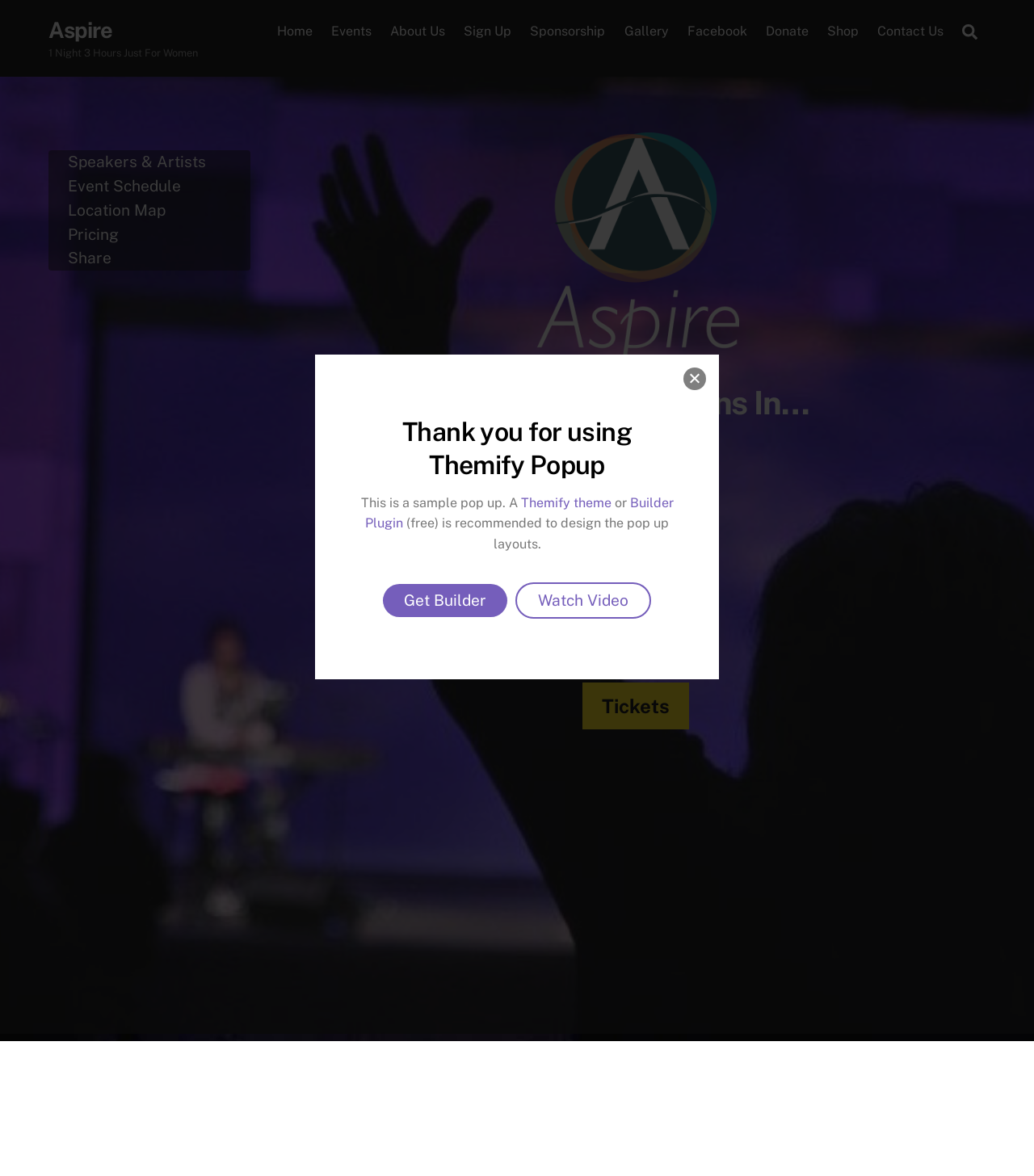What is the date of the event?
Please provide a detailed and comprehensive answer to the question.

I found the date of the event by looking at the section that provides details about the event. Specifically, I found the text 'FRIDAY, April 5' and ', 2019' which are located at coordinates [0.553, 0.404, 0.645, 0.417] and [0.645, 0.404, 0.681, 0.417] respectively, and are static text elements.